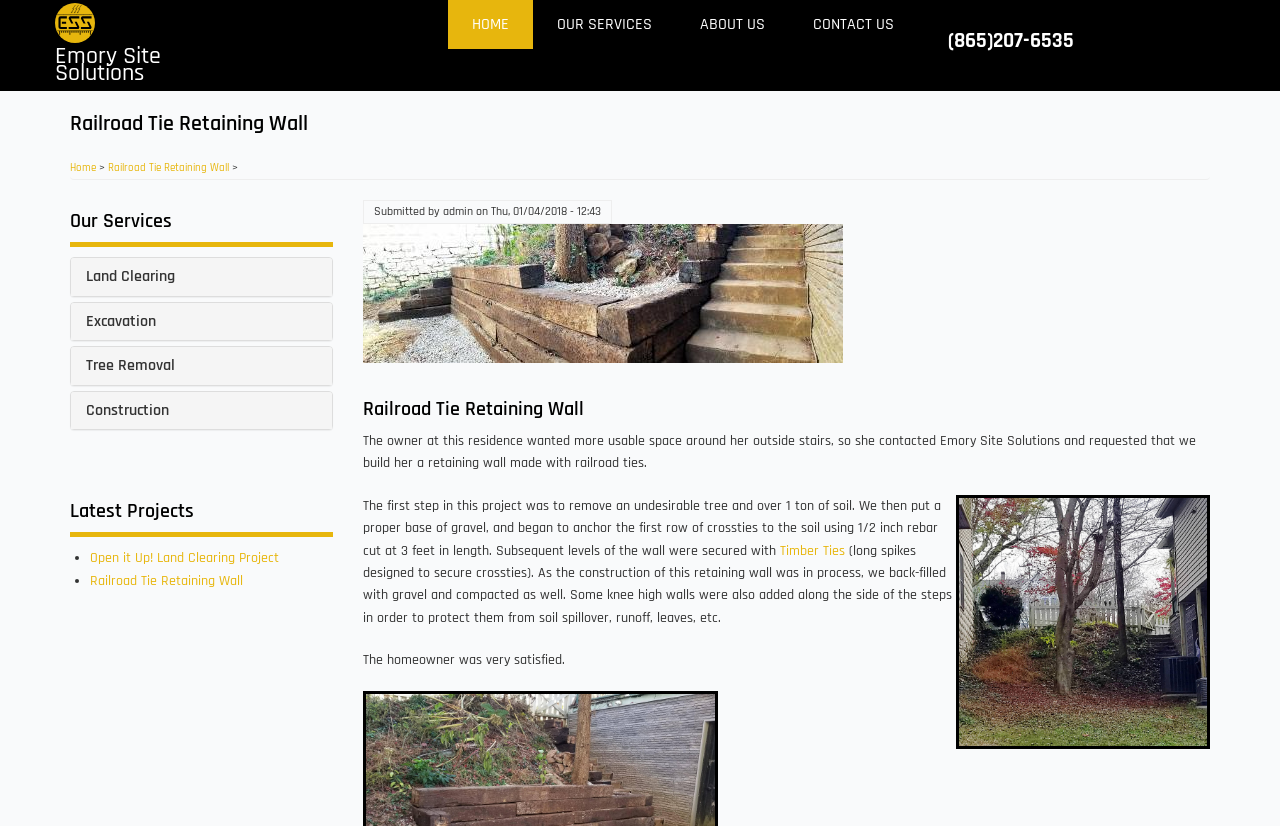What is the primary heading on this webpage?

Railroad Tie Retaining Wall